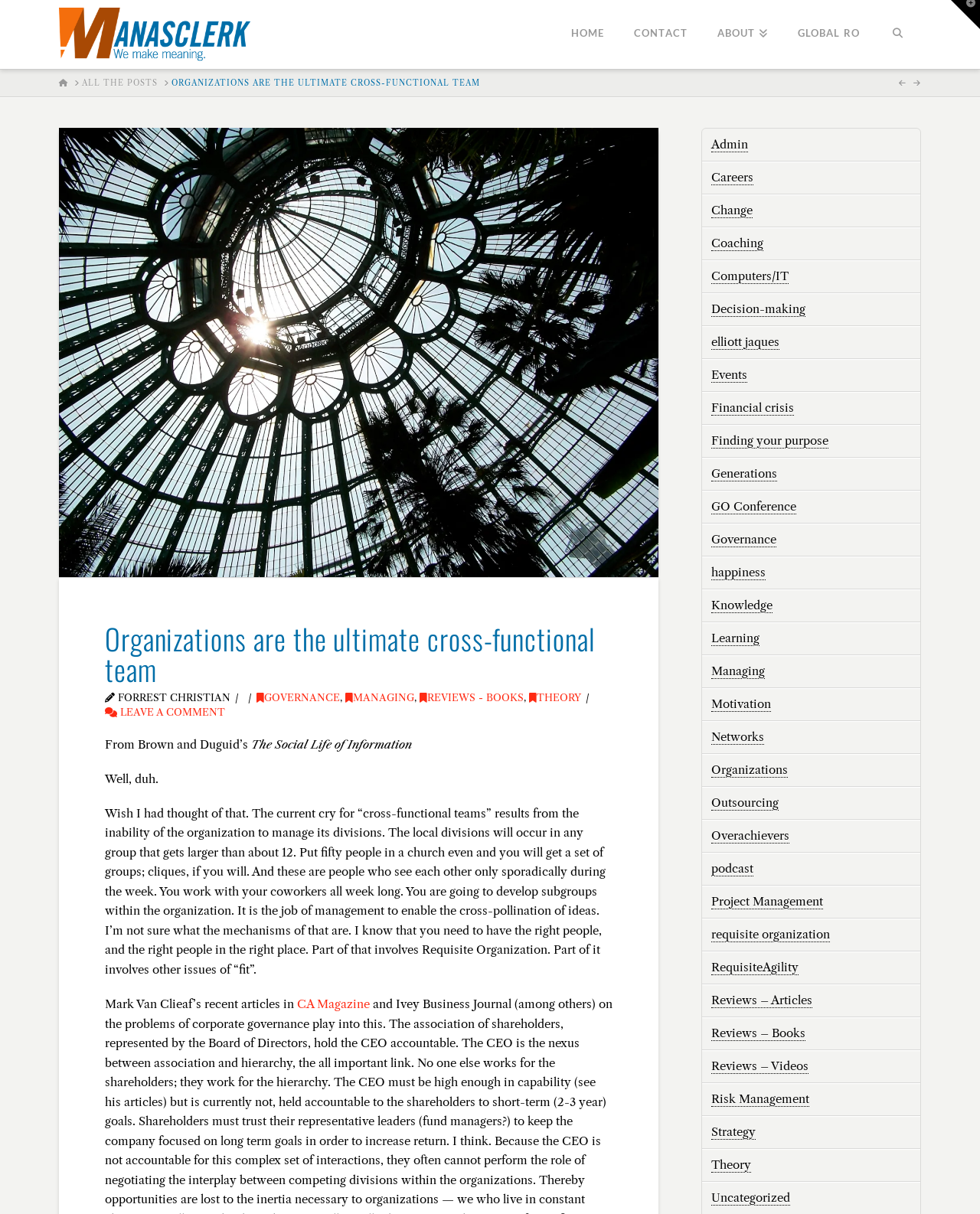Determine the bounding box coordinates for the region that must be clicked to execute the following instruction: "Click on the 'ABOUT' link".

[0.716, 0.0, 0.798, 0.057]